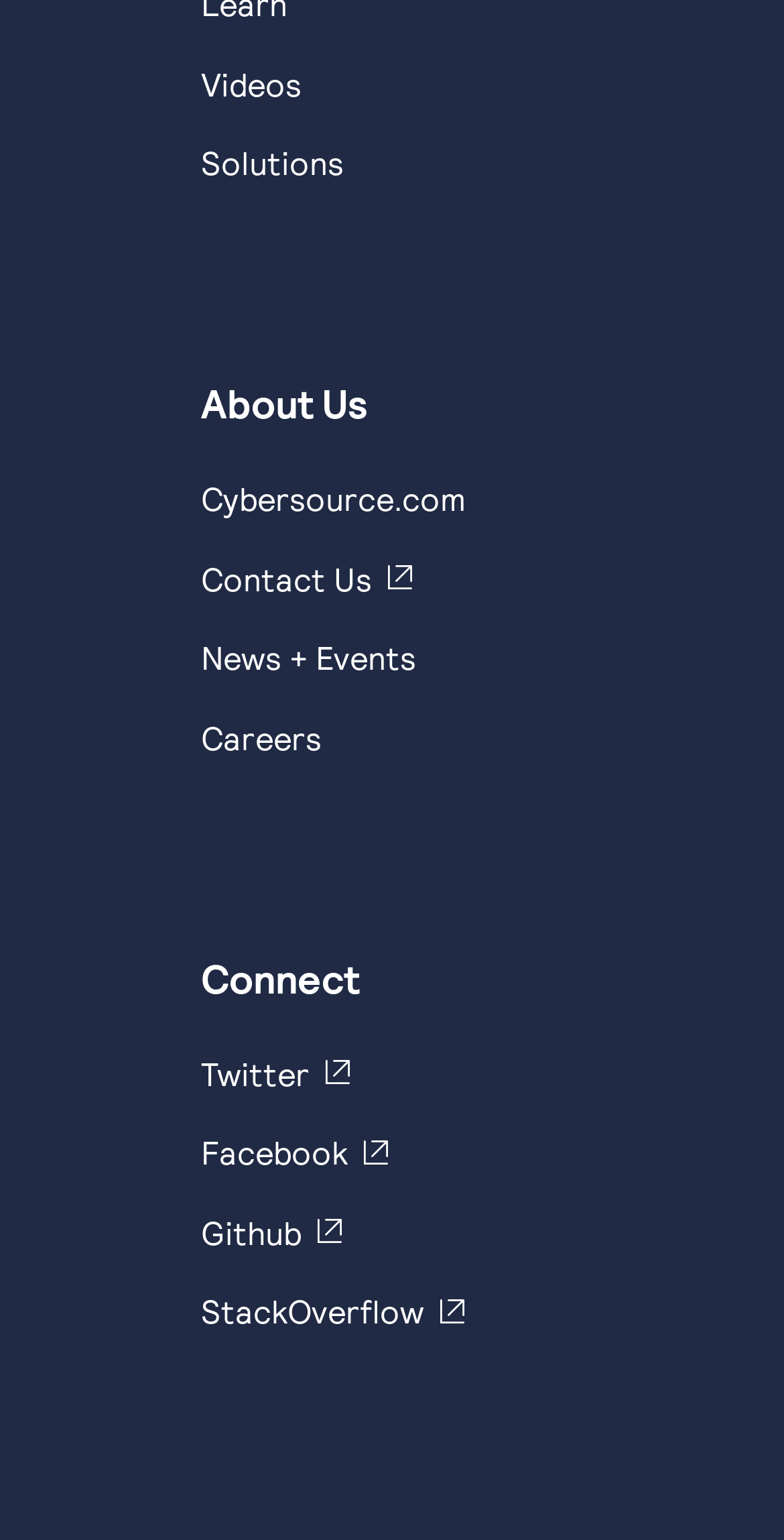How many links are there in the 'About Us' section?
Look at the image and respond with a one-word or short phrase answer.

5